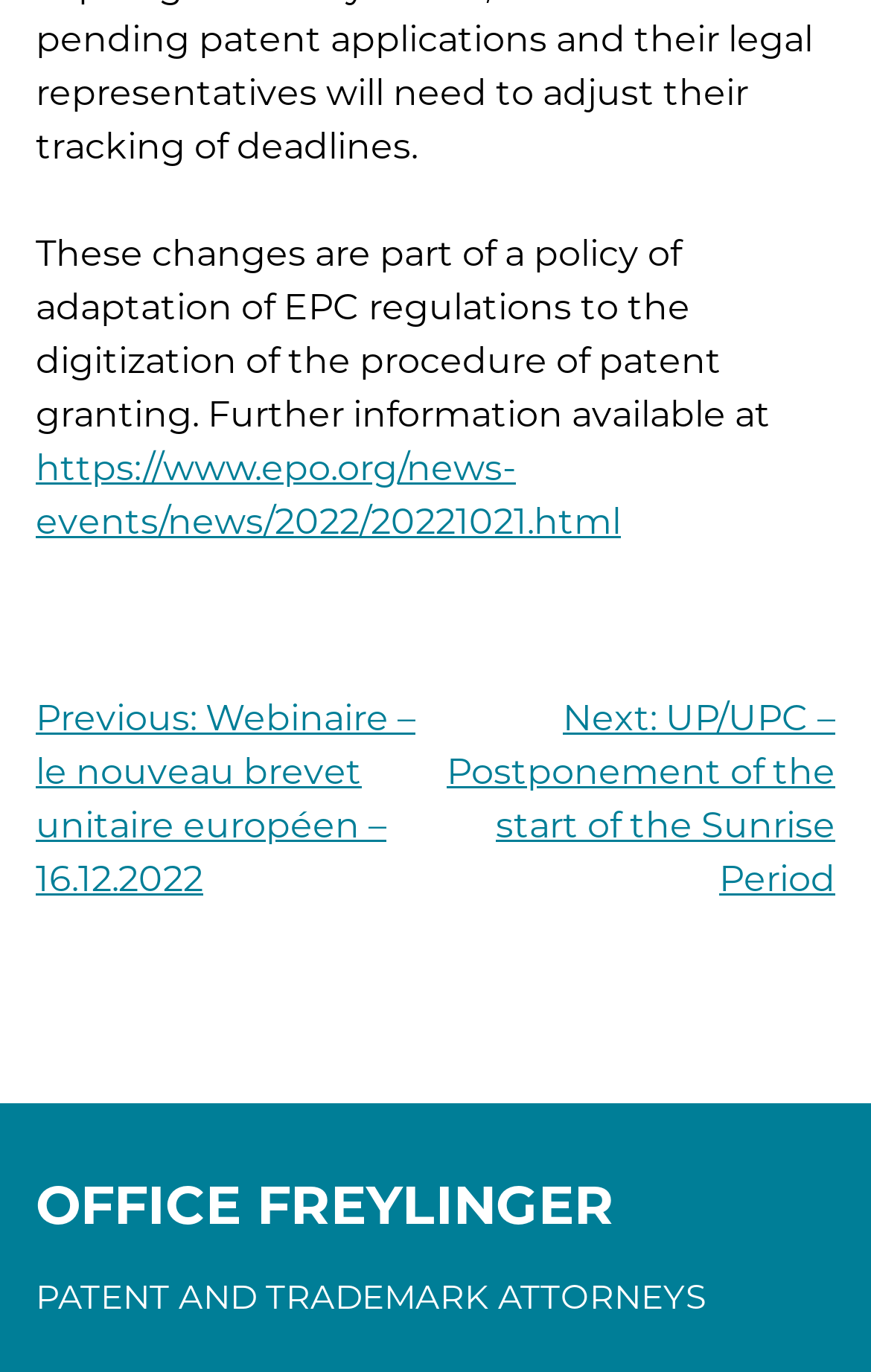What is the profession of the office?
Based on the image, please offer an in-depth response to the question.

The profession of the office is mentioned at the bottom of the page, in a static text element with a bounding box coordinate of [0.041, 0.929, 0.81, 0.96], which states 'PATENT AND TRADEMARK ATTORNEYS'.